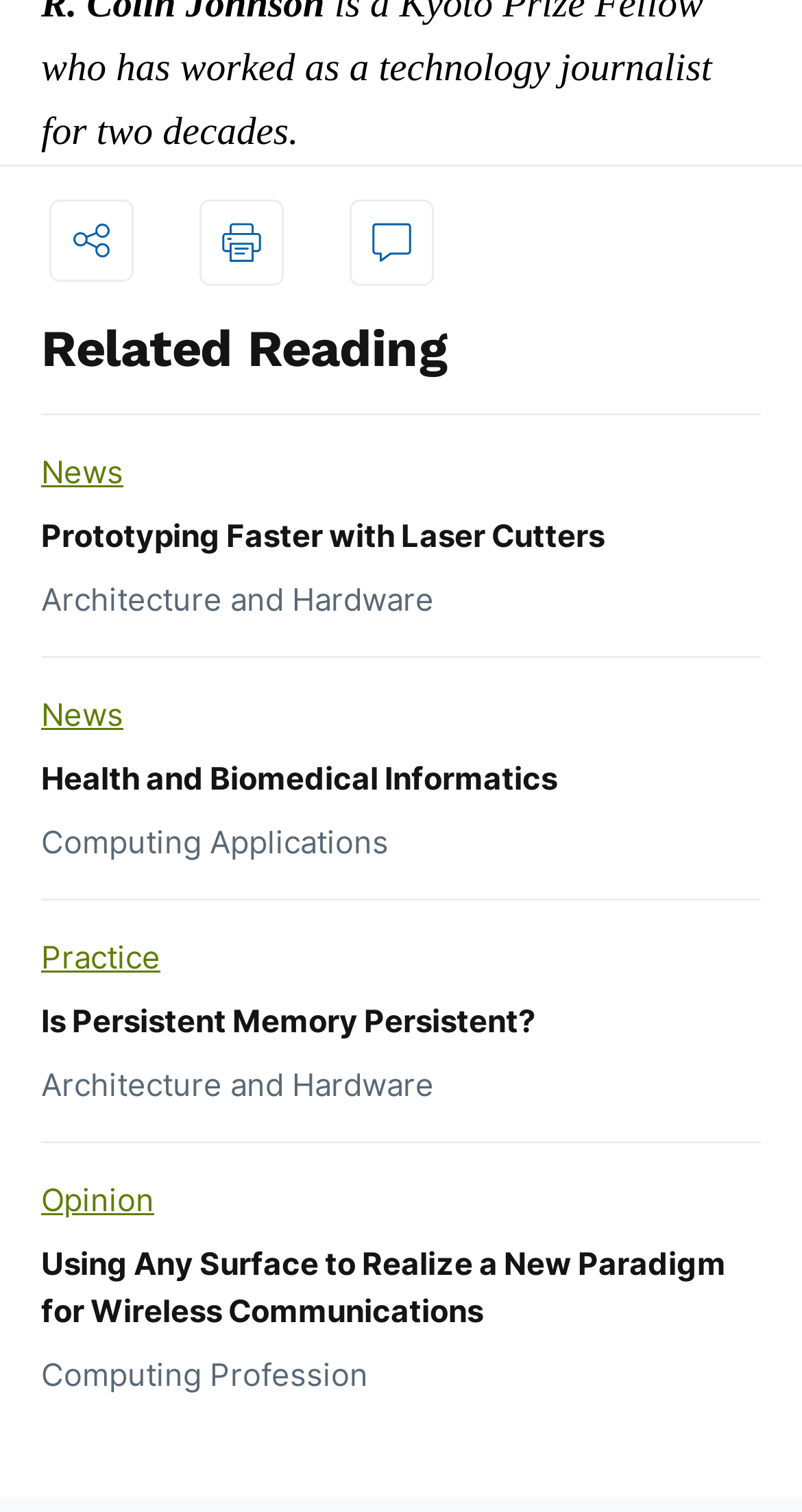Using the information in the image, give a detailed answer to the following question: Are there any links with the same text?

I noticed that there are two link elements with the text 'News' and two link elements with the text 'Architecture and Hardware', which indicates that there are links with the same text.